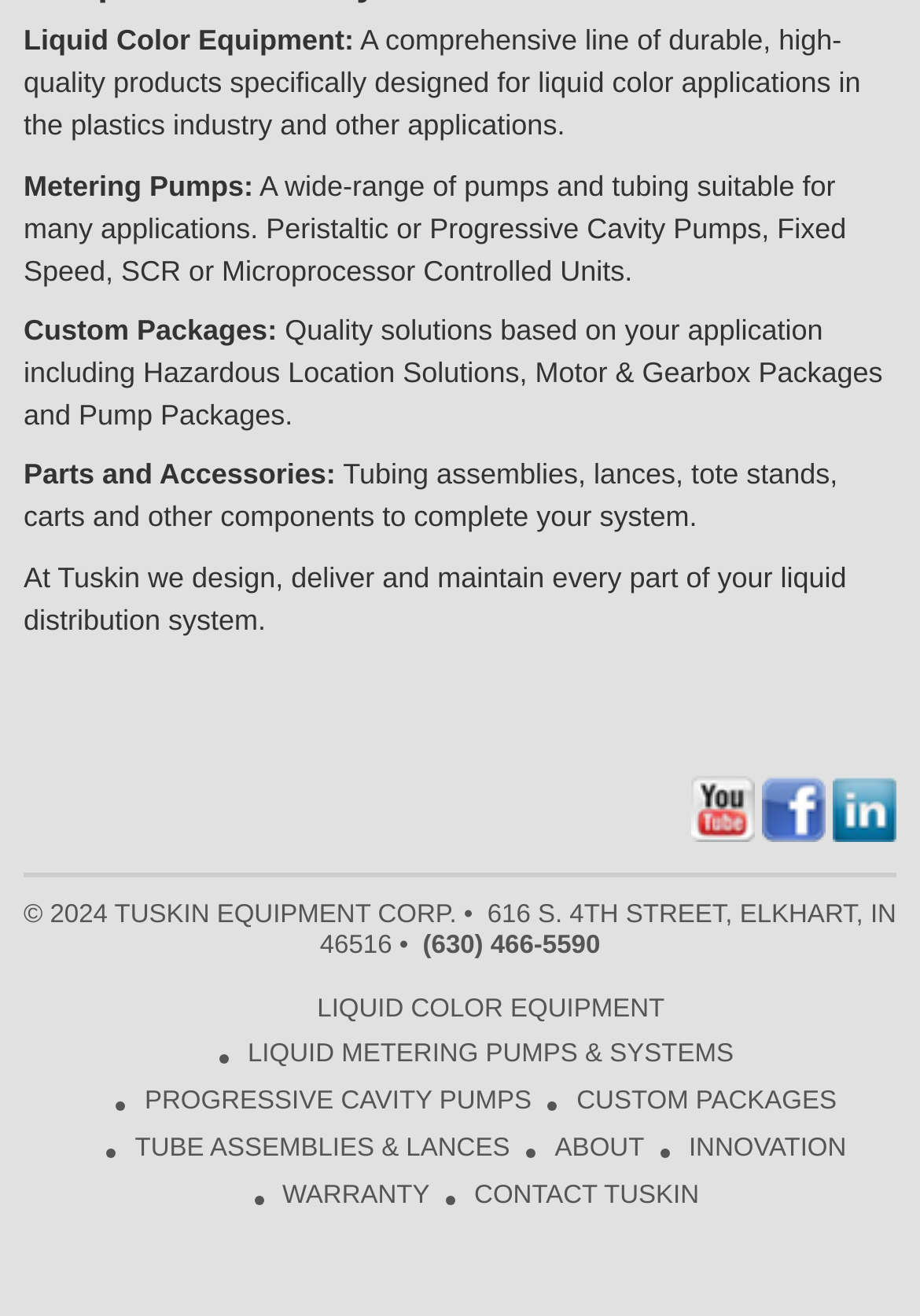What is the company name?
Based on the image, give a one-word or short phrase answer.

TUSKIN EQUIPMENT CORP.